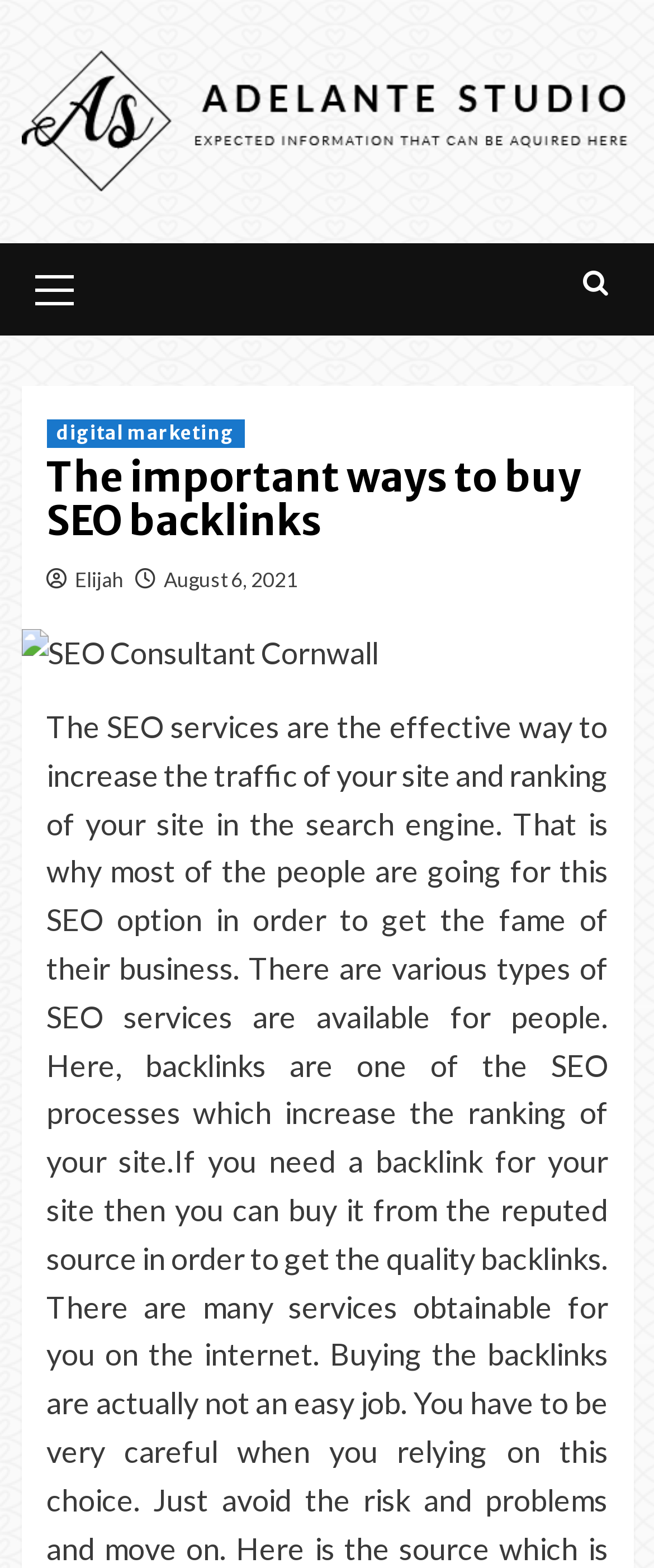Offer a comprehensive description of the webpage’s content and structure.

The webpage is about buying SEO backlinks, specifically highlighting the important ways to do so. At the top left corner, there is a link to "Adelante Studio" accompanied by an image with the same name. Next to it, there is a primary menu control with a link labeled "Primary Menu". 

On the right side of the top section, there is a link with a font awesome icon. Below this, there is a header section that spans almost the entire width of the page. Within this section, there are three links: "digital marketing", "The important ways to buy SEO backlinks" (which is also the title of the webpage), and "Elijah". Additionally, there is a link showing the date "August 6, 2021". 

Below the header section, there is an image labeled "SEO Consultant Cornwall", which is positioned near the top left corner of the page.